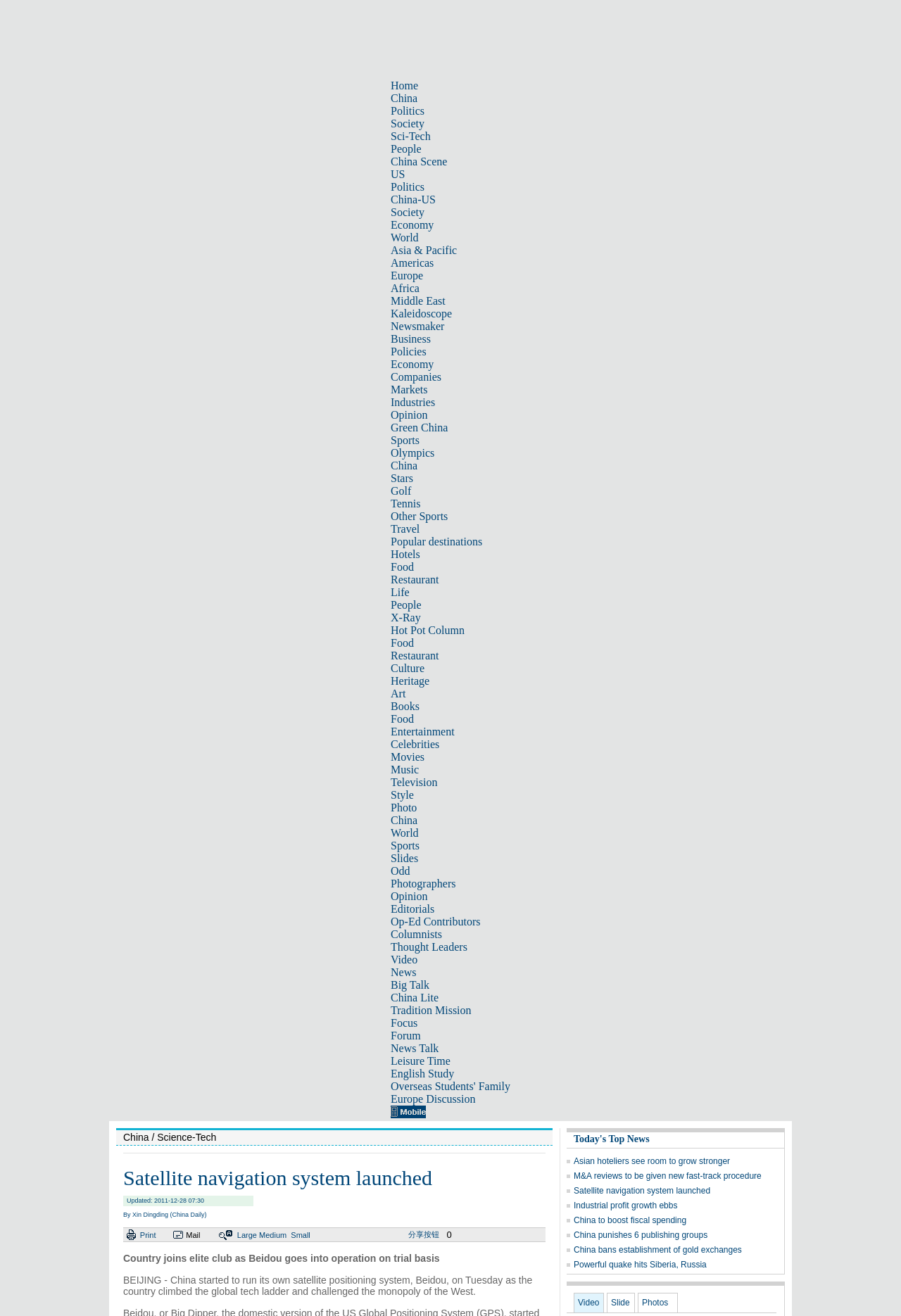Determine the bounding box coordinates of the clickable area required to perform the following instruction: "Click on the Home link". The coordinates should be represented as four float numbers between 0 and 1: [left, top, right, bottom].

[0.434, 0.06, 0.464, 0.07]